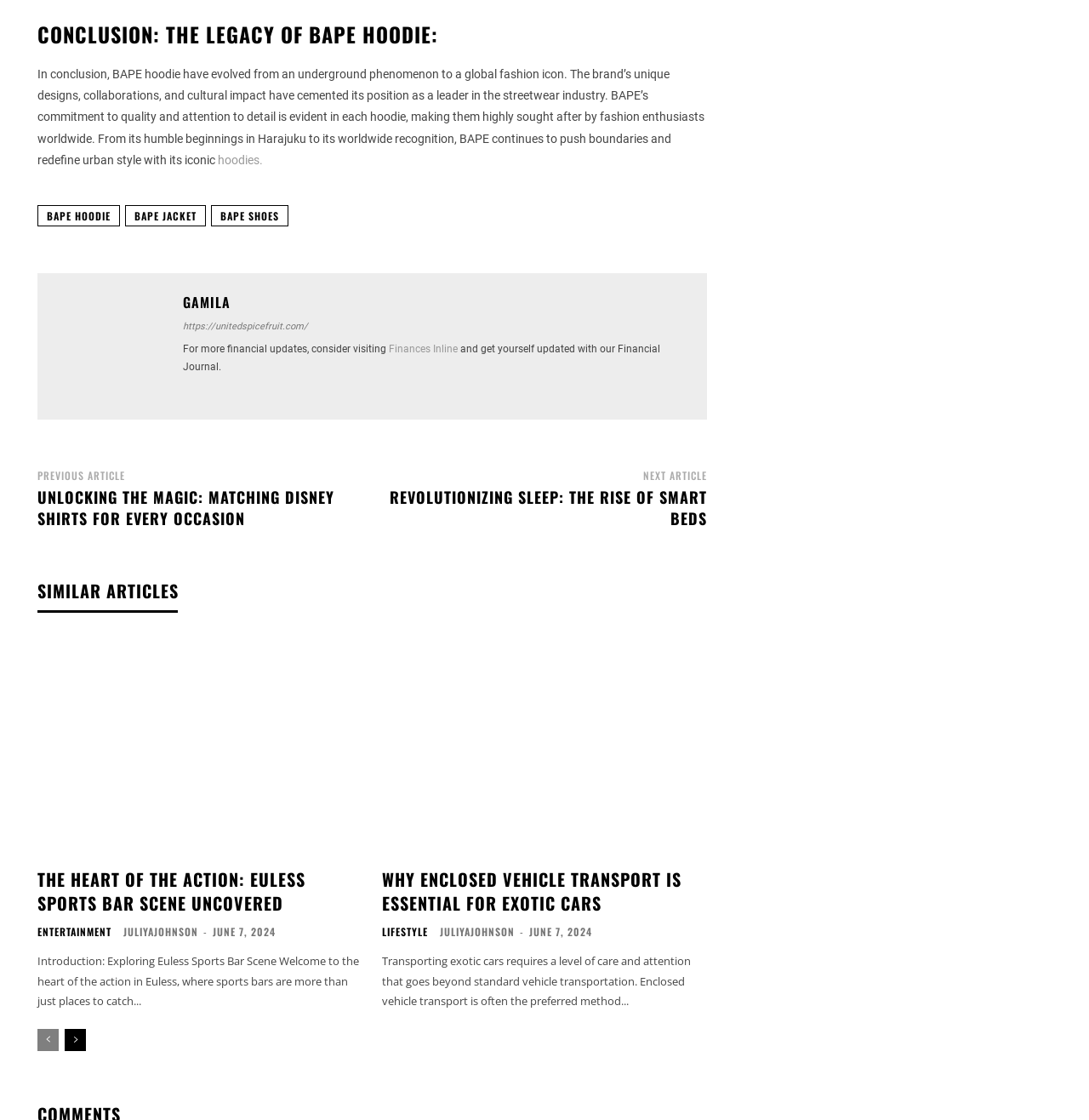Using the information in the image, give a detailed answer to the following question: What is the topic of the article?

The topic of the article can be determined by reading the heading 'CONCLUSION: THE LEGACY OF BAPE HOODIE:' and the subsequent text, which discusses the evolution and impact of BAPE hoodies in the fashion industry.